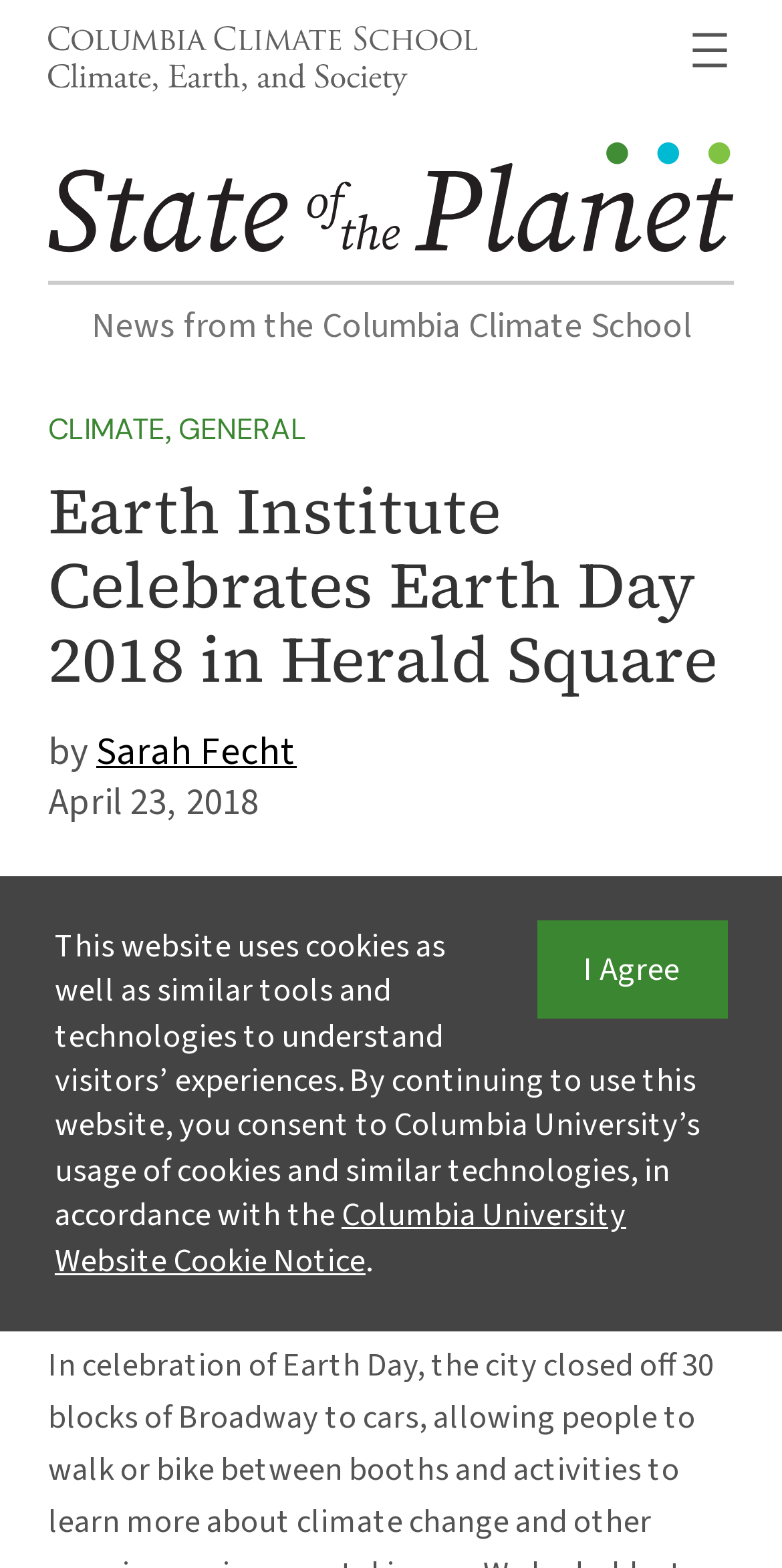Please locate the bounding box coordinates for the element that should be clicked to achieve the following instruction: "read business blog". Ensure the coordinates are given as four float numbers between 0 and 1, i.e., [left, top, right, bottom].

None